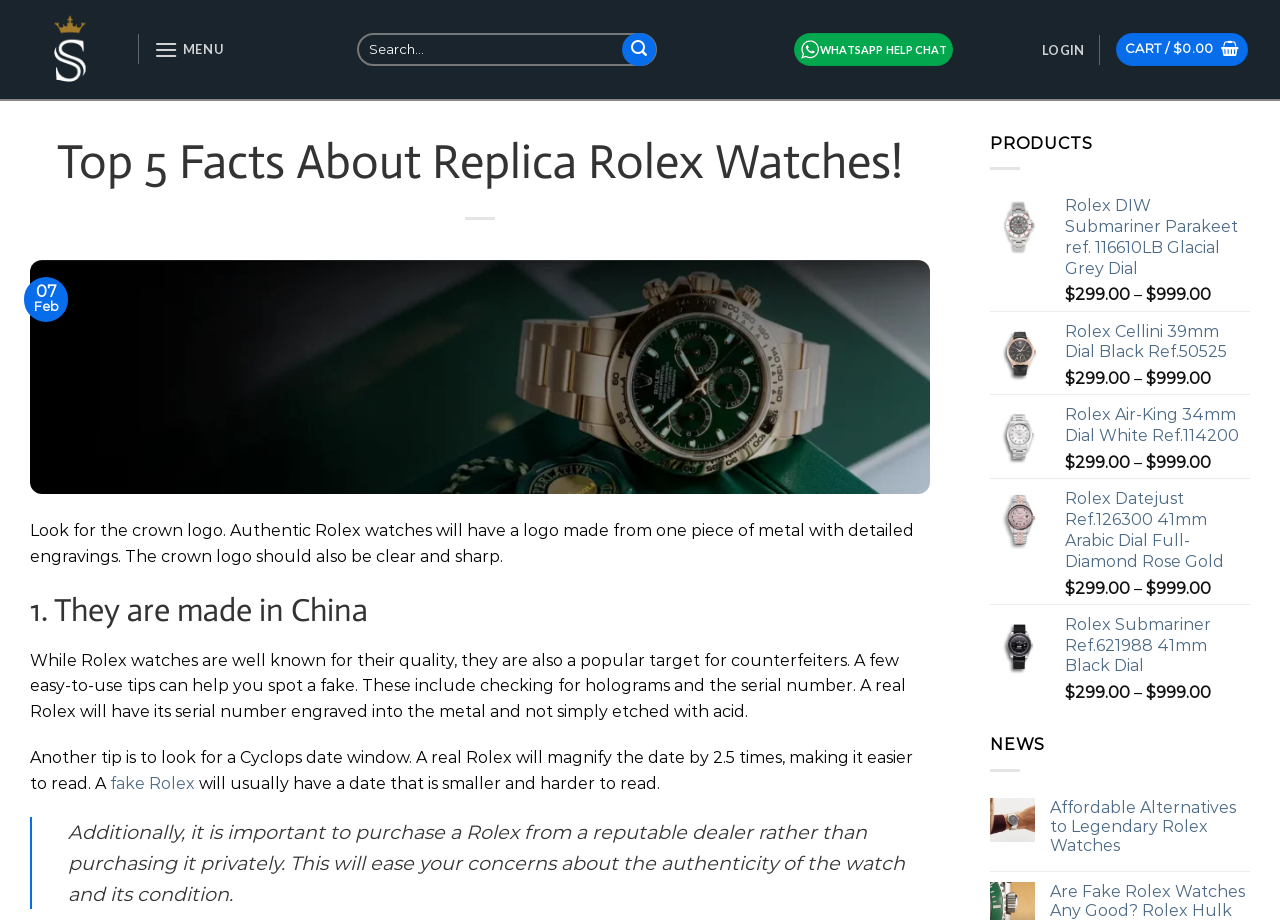Point out the bounding box coordinates of the section to click in order to follow this instruction: "Read the news about Affordable Alternatives to Legendary Rolex Watches".

[0.82, 0.867, 0.977, 0.929]